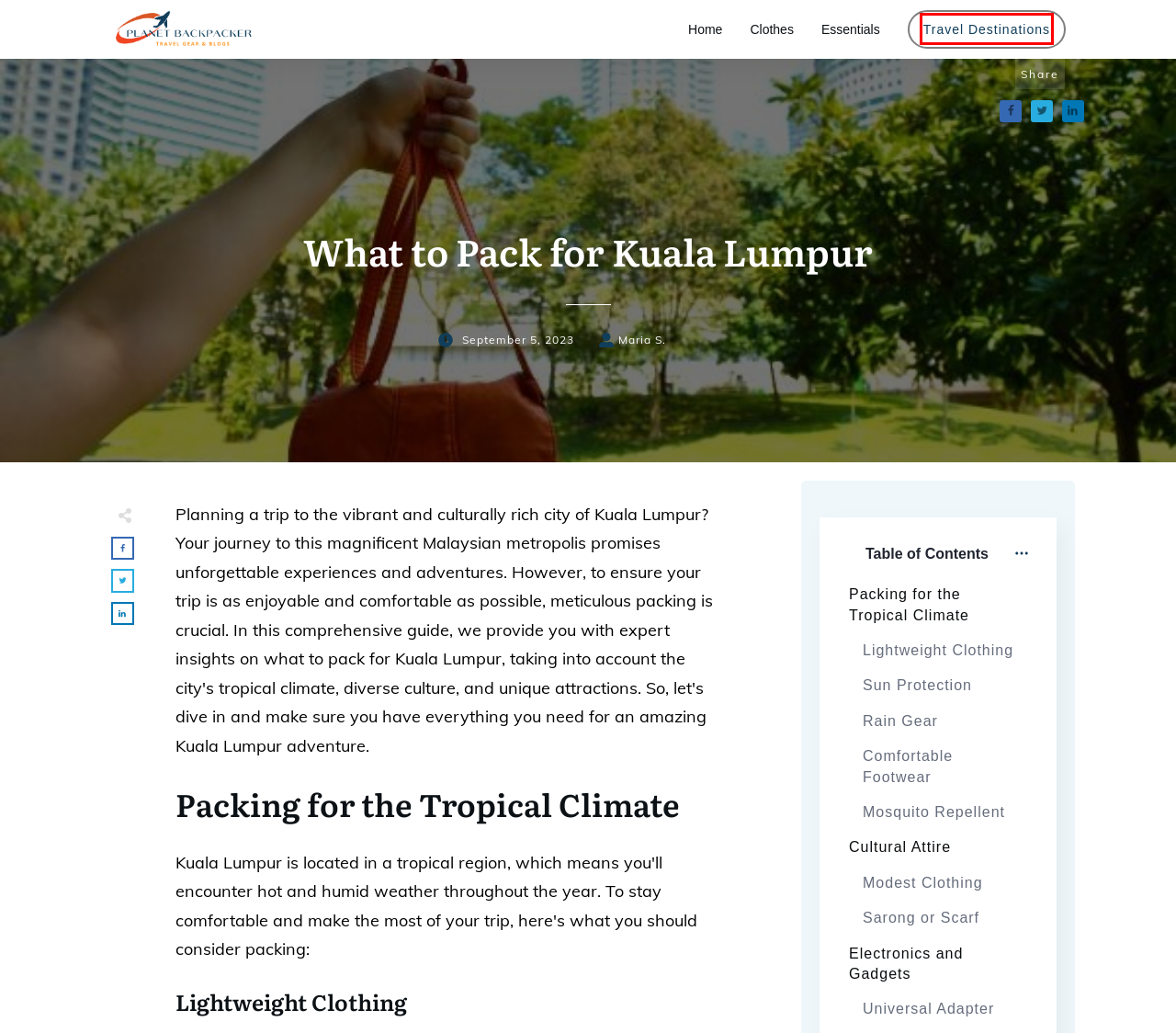You have a screenshot of a webpage with a red bounding box around an element. Identify the webpage description that best fits the new page that appears after clicking the selected element in the red bounding box. Here are the candidates:
A. Travel Destinations | Planet Backpacker
B. Terms of Service | Planet Backpacker
C. What to Wear in Malaysia | Planet Backpacker
D. Clothes | Planet Backpacker
E. Travel Gear & Blogs
F. Essentials | Planet Backpacker
G. September 5, 2023 | Planet Backpacker
H. What to Pack for Iceland for Outdoor Activities | Planet Backpacker

A